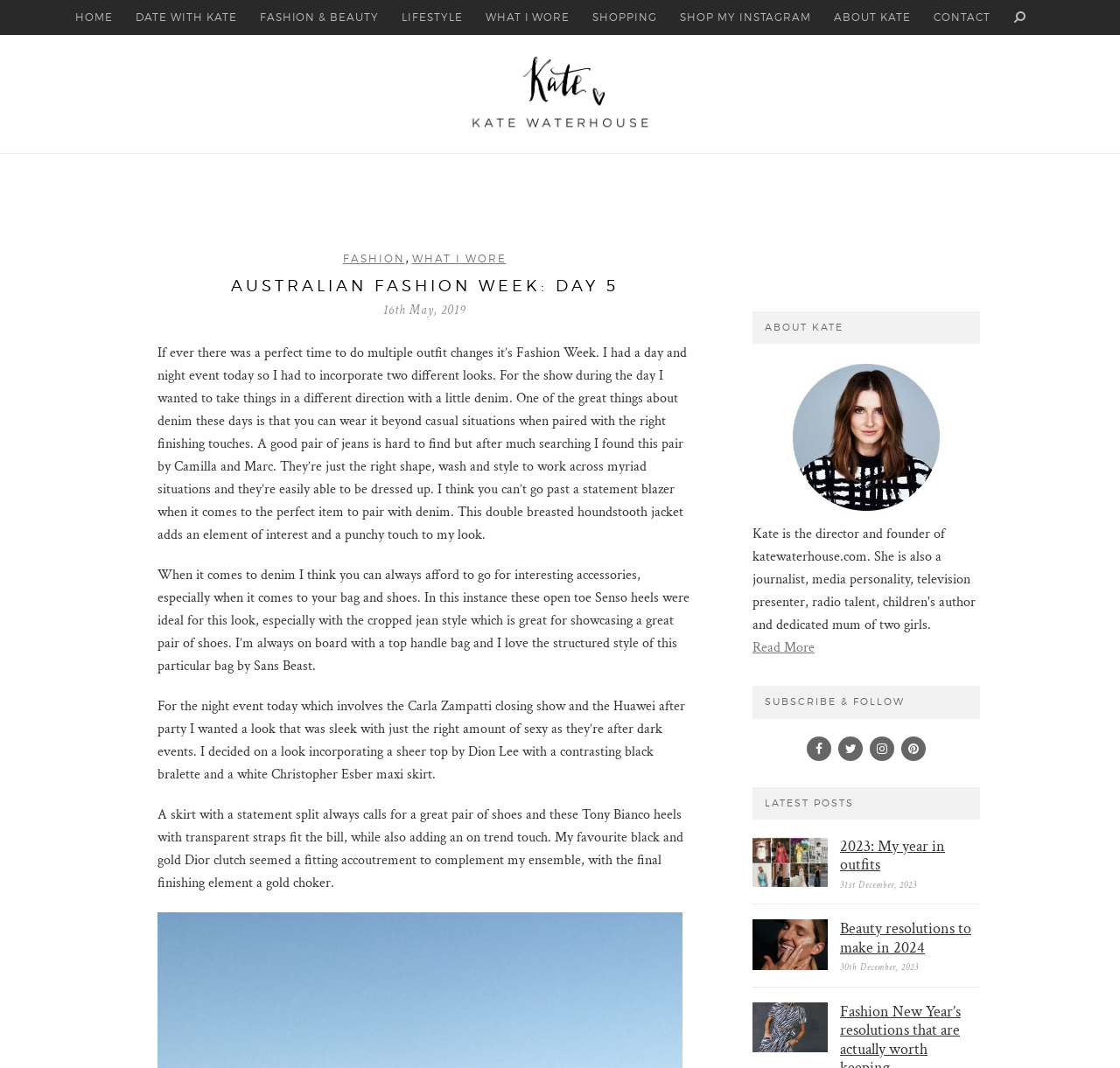Explain the webpage in detail.

The webpage is about Australian Fashion Week, specifically Day 5, and is written by Kate Waterhouse. At the top of the page, there is a navigation menu with 10 links, including "HOME", "DATE WITH KATE", "FASHION & BEAUTY", and others. Below the navigation menu, there is a large heading that reads "Kate Waterhouse" with a link to her profile and an image of her.

The main content of the page is divided into two sections. The first section is about Kate's outfit for the day event at Fashion Week, where she discusses her choice of denim jeans, a statement blazer, and accessories. The second section is about her outfit for the night event, where she describes her sheer top, black bralette, and white maxi skirt, along with her shoe and clutch choices.

On the right side of the page, there are three sections. The first section is about Kate, with a heading "ABOUT KATE" and a link to read more. The second section is about subscribing and following Kate, with links to her social media profiles. The third section is about her latest posts, with three links to recent articles, including "2023: My year in outfits" and "Beauty resolutions to make in 2024". Each post has a heading, a link to the full article, and the date it was published.